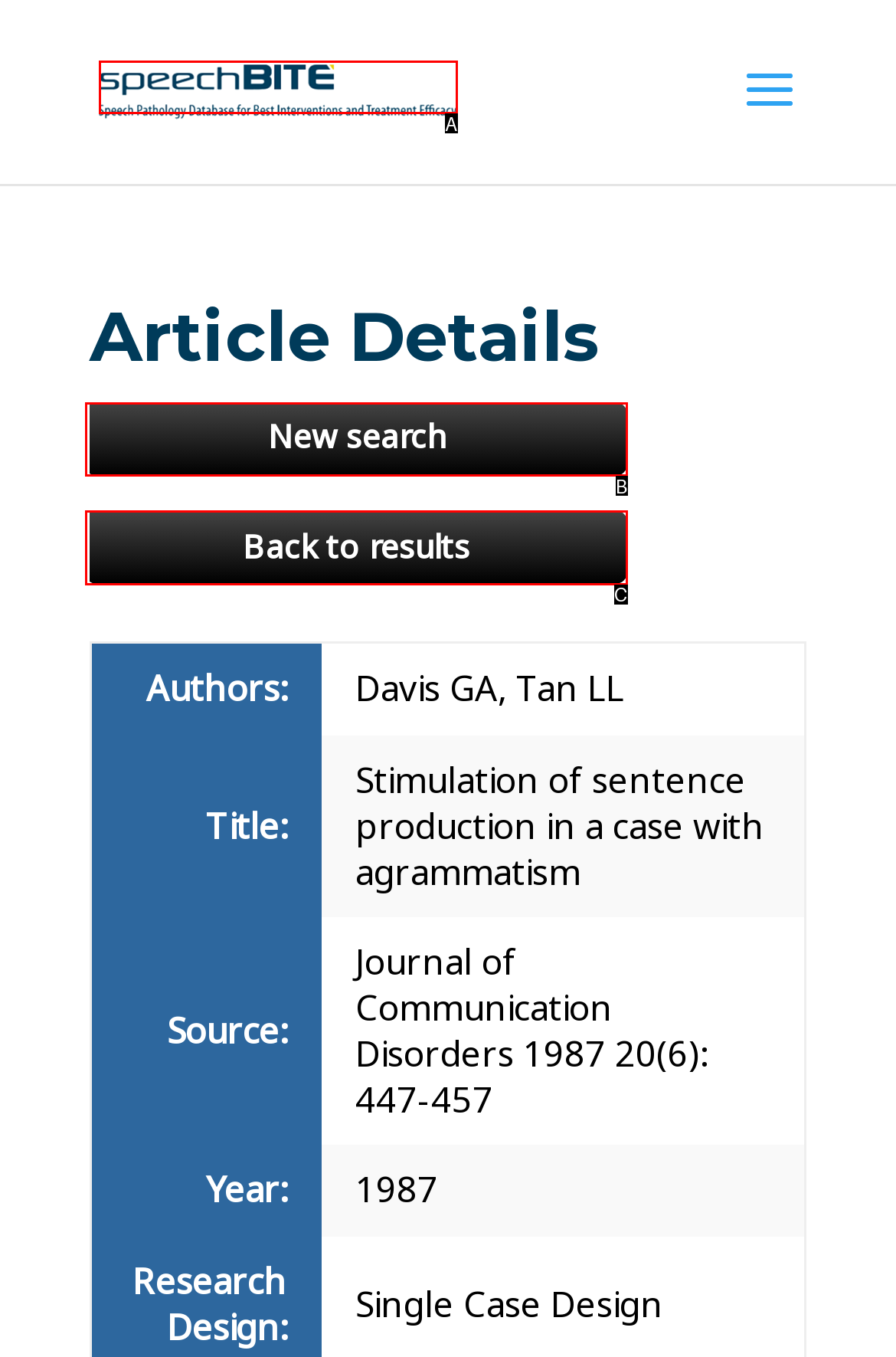Refer to the description: County Budget and choose the option that best fits. Provide the letter of that option directly from the options.

None